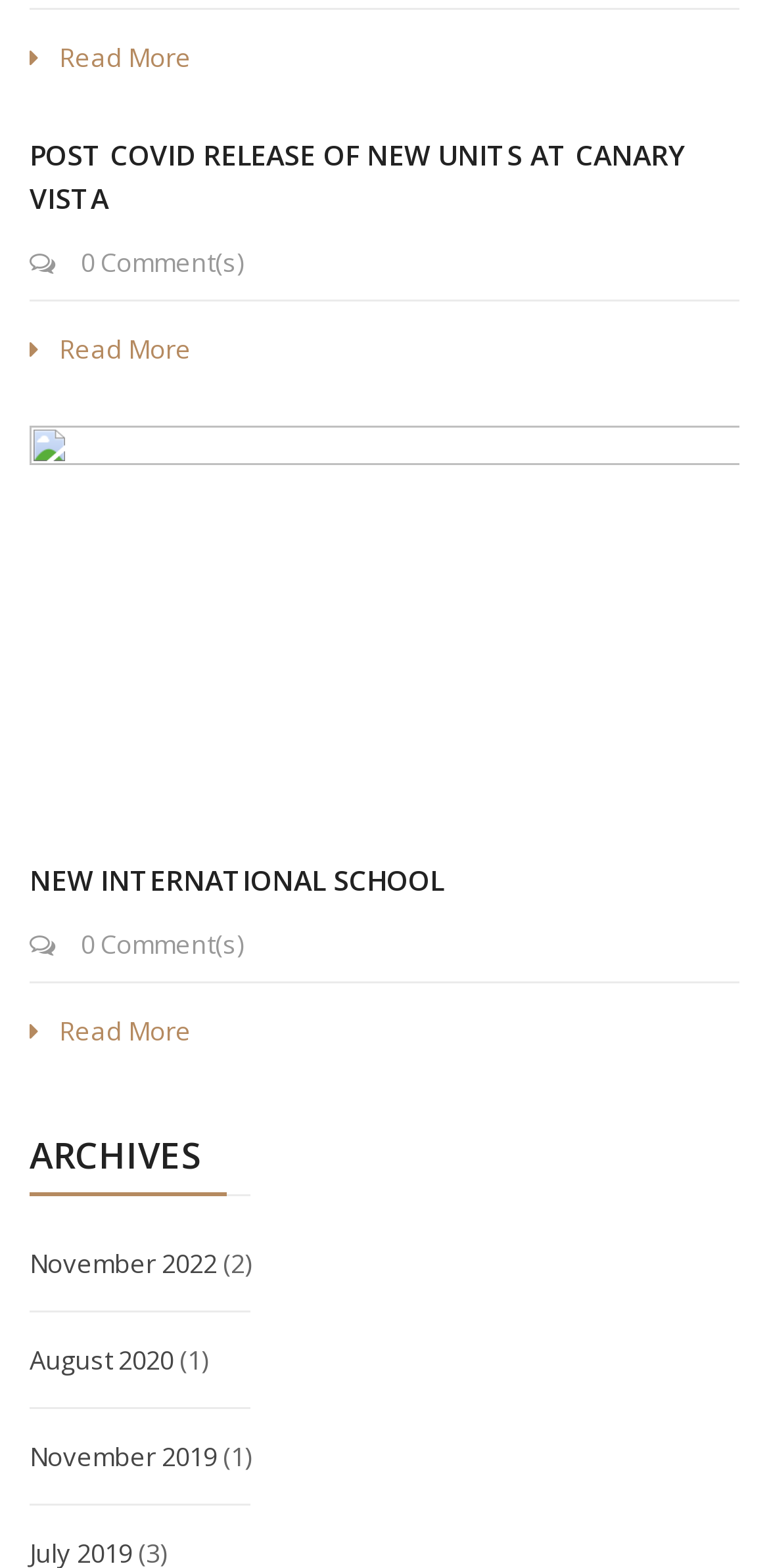Please identify the bounding box coordinates of the element I should click to complete this instruction: 'View November 2022 posts'. The coordinates should be given as four float numbers between 0 and 1, like this: [left, top, right, bottom].

[0.038, 0.795, 0.282, 0.817]